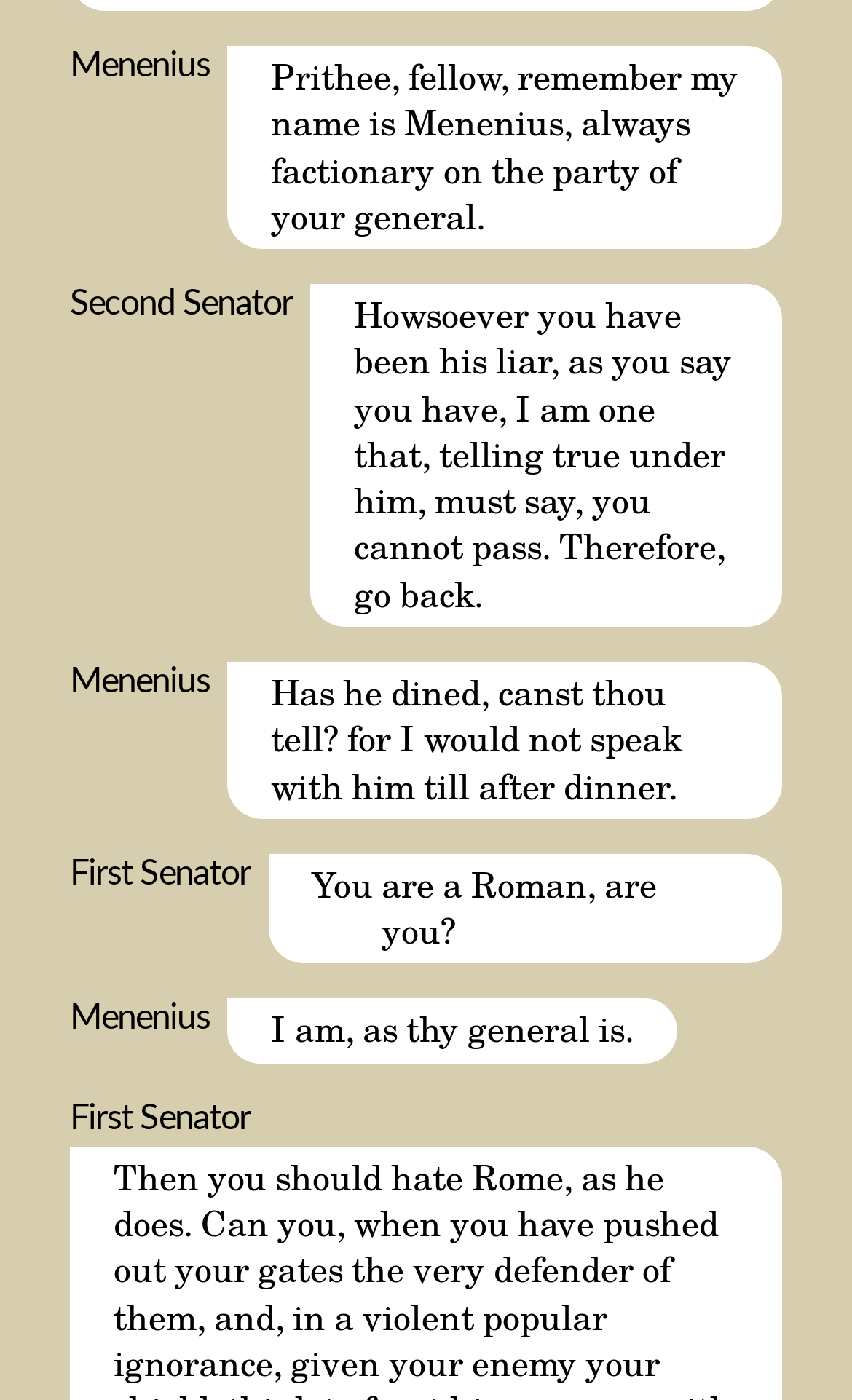What is the first play listed?
Please provide a single word or phrase as your answer based on the image.

All’s Well that Ends Well